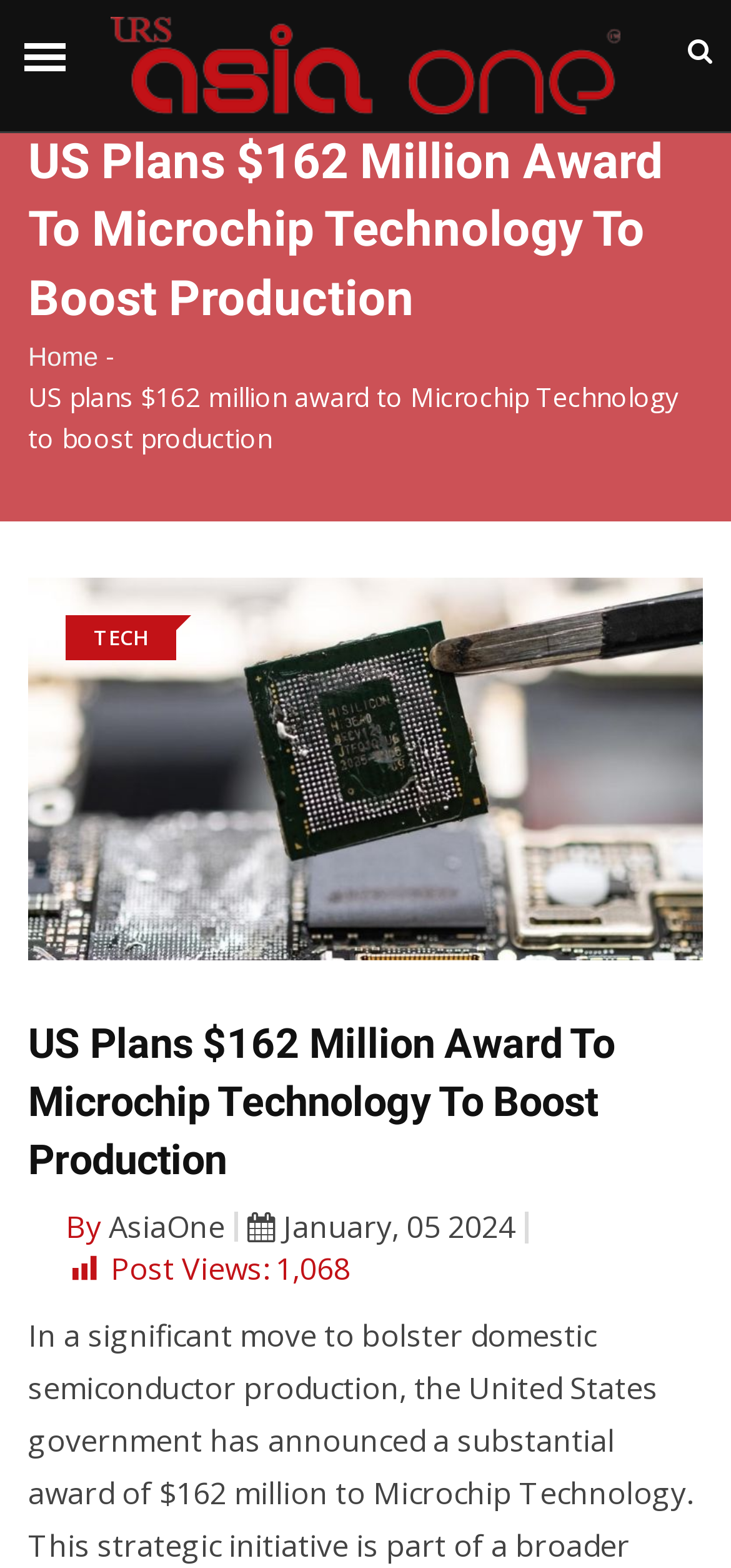Please analyze the image and provide a thorough answer to the question:
What is the category of the article?

I determined the category of the article by examining the StaticText element with the text 'TECH' which is located below the main heading of the webpage.